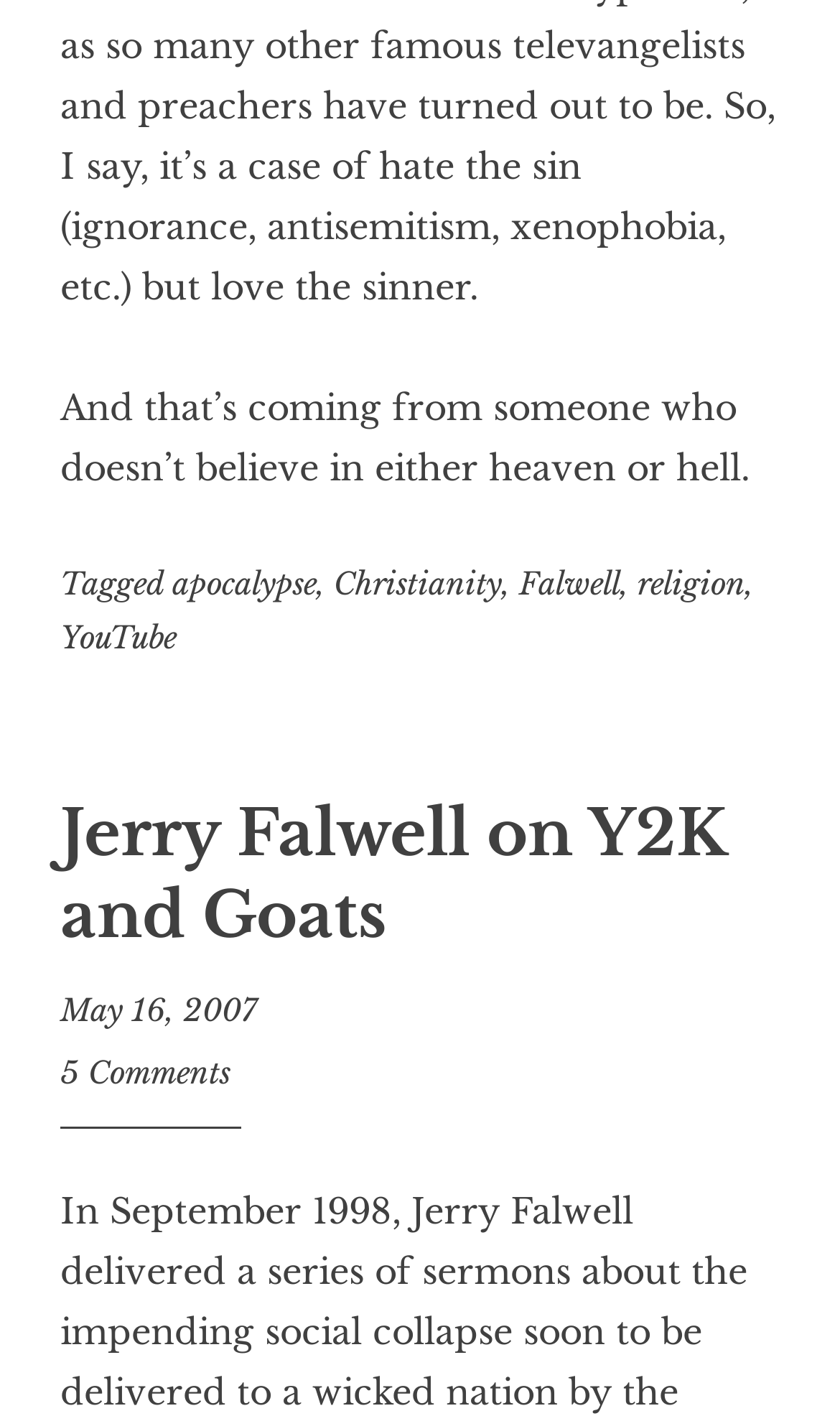How many comments are there on this post?
Use the image to answer the question with a single word or phrase.

5